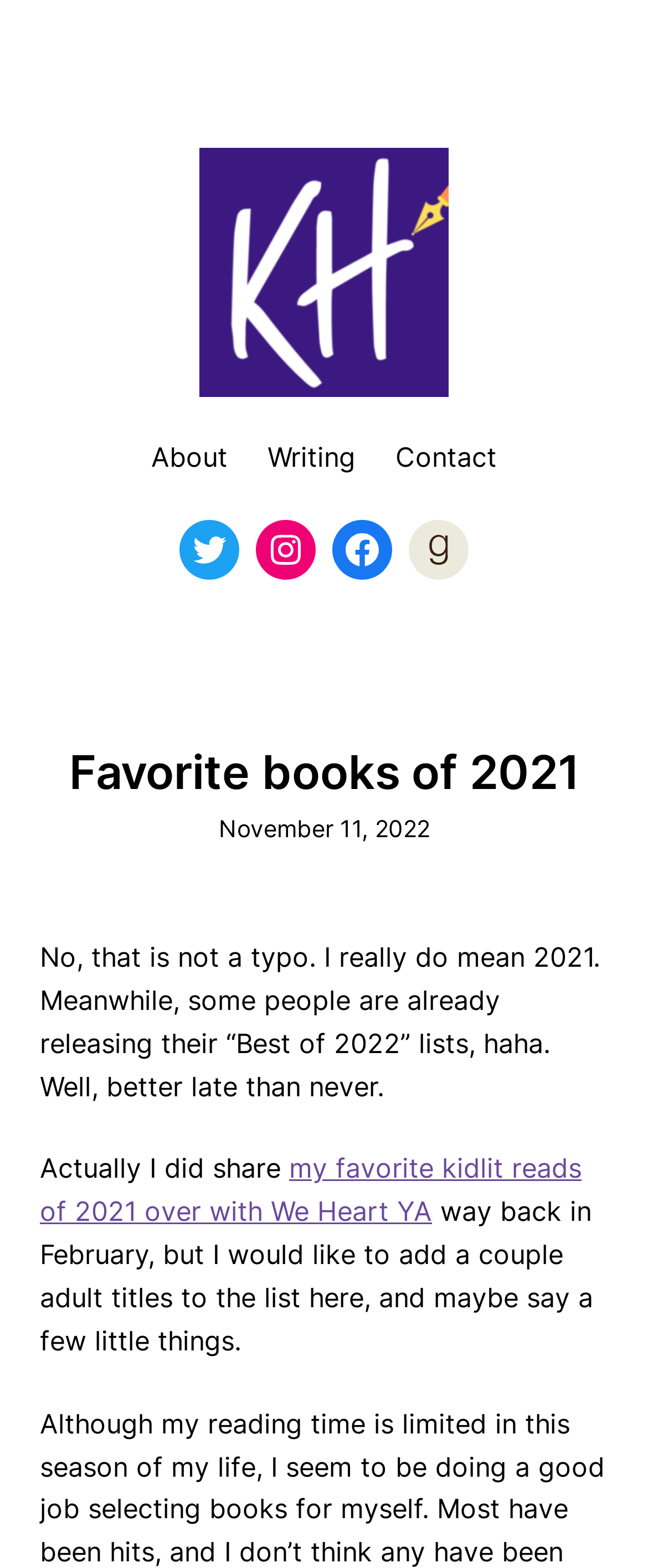Please provide the bounding box coordinates in the format (top-left x, top-left y, bottom-right x, bottom-right y). Remember, all values are floating point numbers between 0 and 1. What is the bounding box coordinate of the region described as: Favorite books of 2021

[0.106, 0.475, 0.894, 0.511]